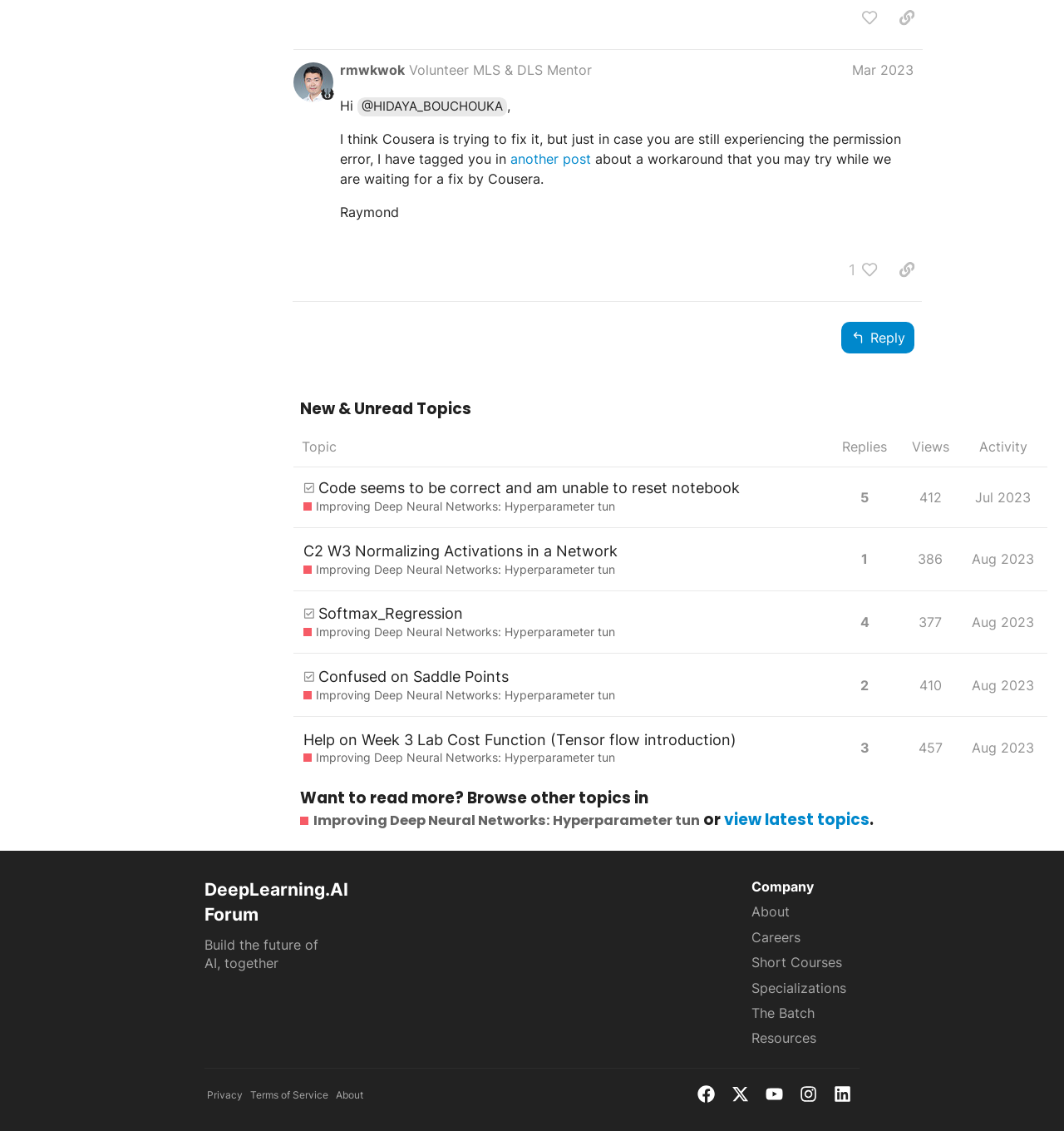Determine the bounding box for the described UI element: "title="Join us on Facebook"".

[0.655, 0.959, 0.672, 0.975]